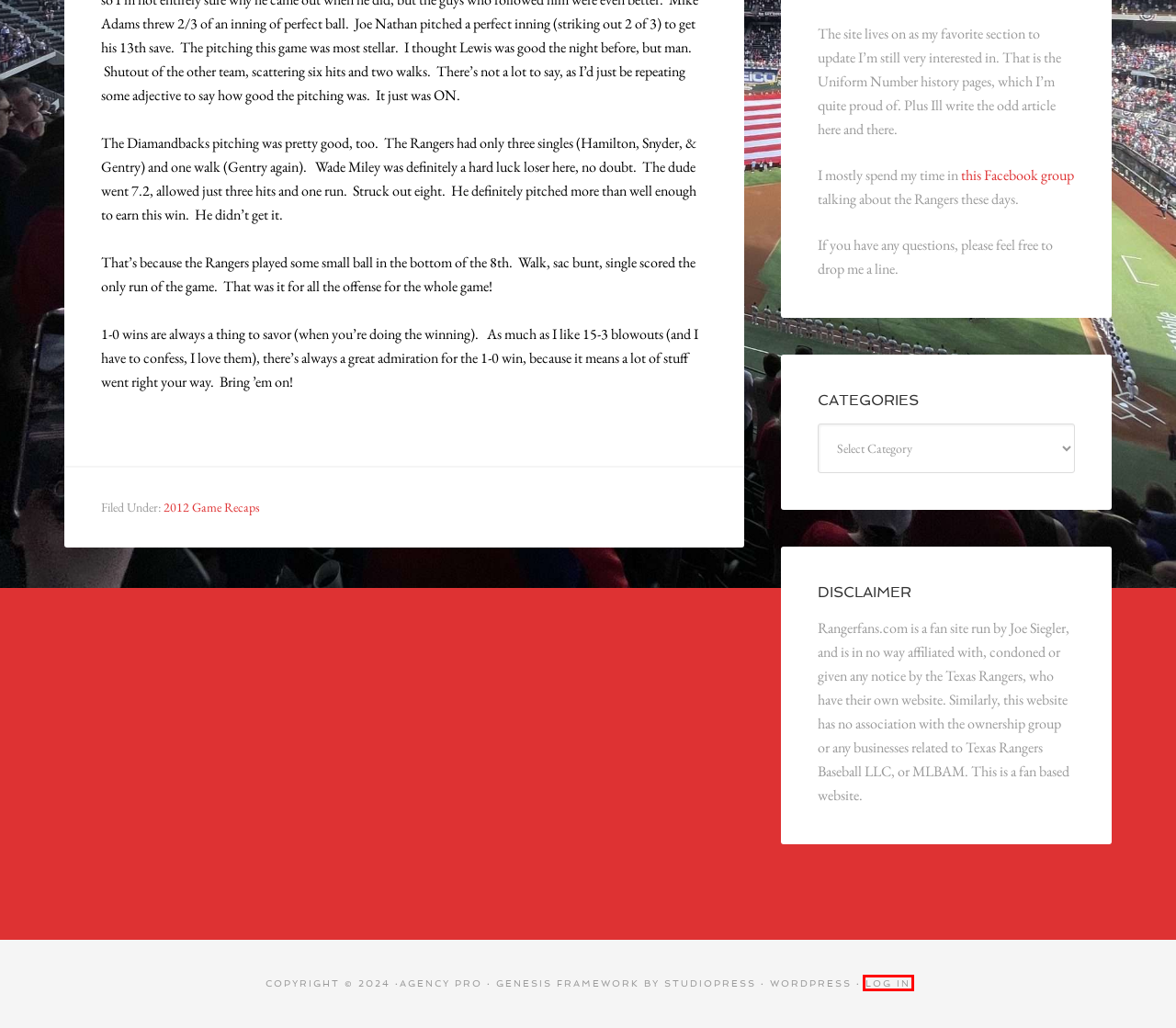Evaluate the webpage screenshot and identify the element within the red bounding box. Select the webpage description that best fits the new webpage after clicking the highlighted element. Here are the candidates:
A. Open Source Genesis Framework - StudioPress
B. Attendance History — Rangerfans.com
C. Blog Tool, Publishing Platform, and CMS – WordPress.org
D. Log In ‹ Rangerfans.com — WordPress
E. Uniform #84 — Rangerfans.com
F. 1999 Season — Rangerfans.com
G. Uniform #1 — Rangerfans.com
H. Uniform #65 — Rangerfans.com

D